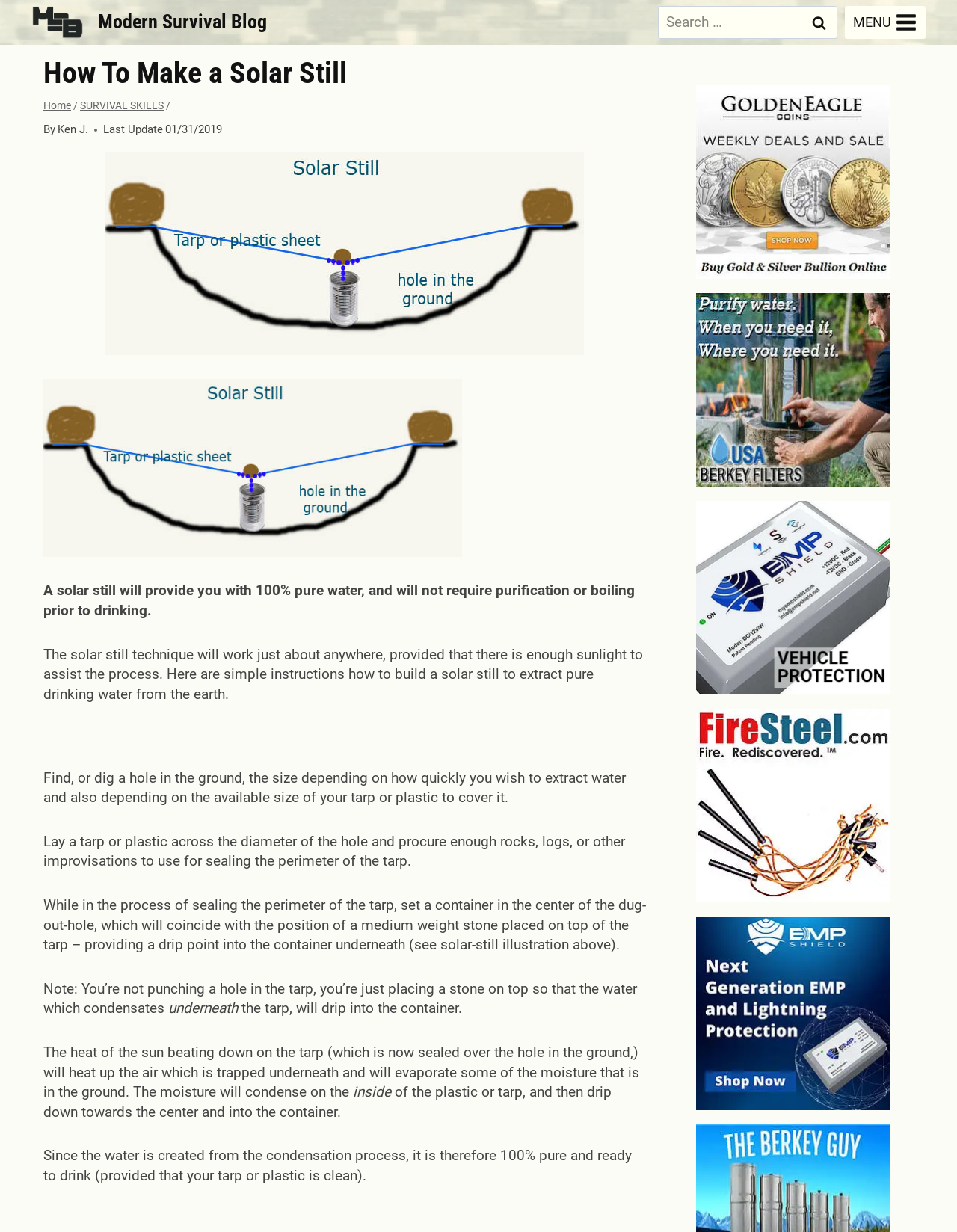Please find the main title text of this webpage.

How To Make a Solar Still